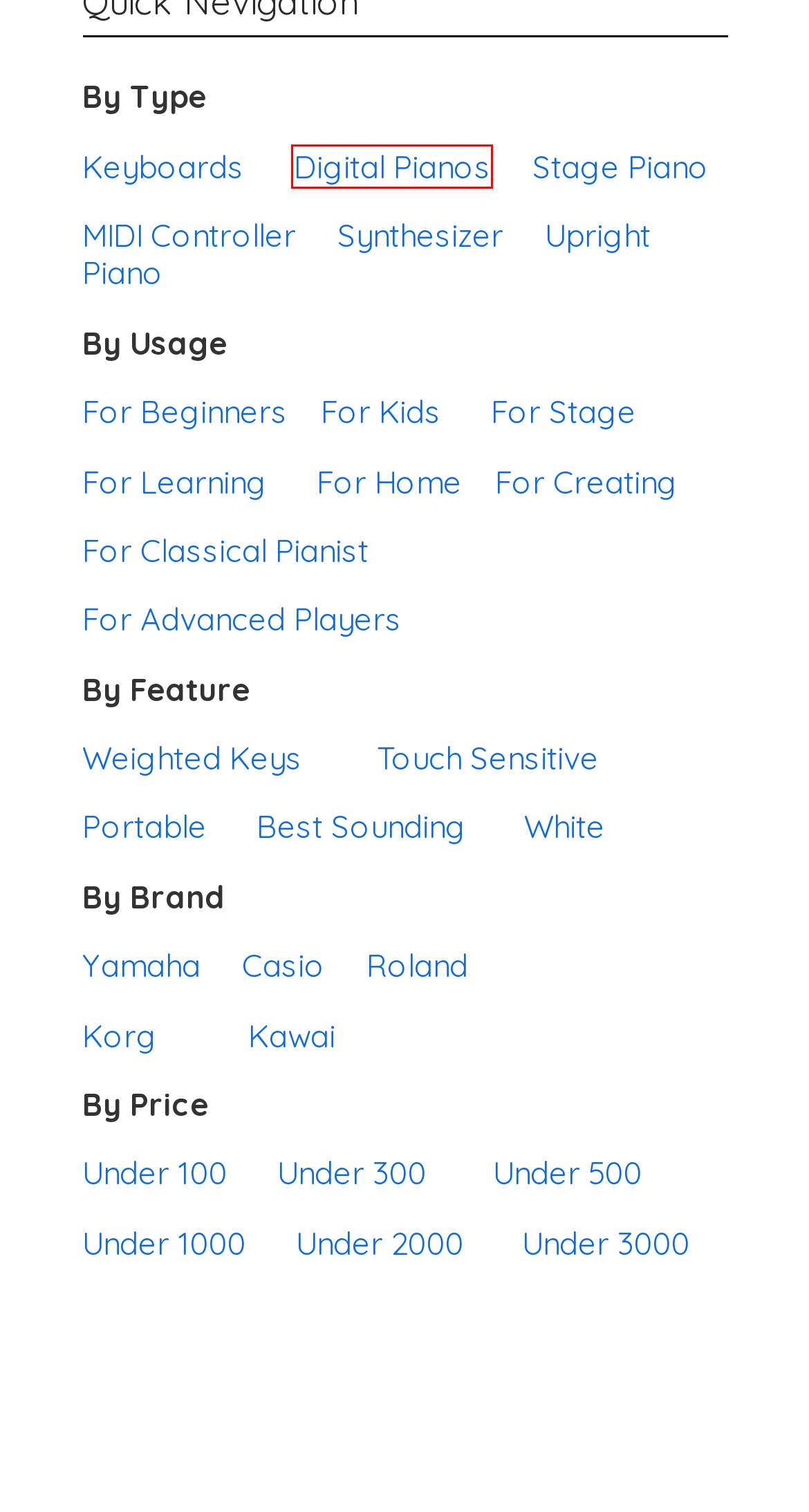Given a webpage screenshot featuring a red rectangle around a UI element, please determine the best description for the new webpage that appears after the element within the bounding box is clicked. The options are:
A. 15 Best Digital Piano Reviews and Ultra Guide for 2022's Buyers
B. Best Digital Piano Under 3000 - Top 5 for Your Money in 2022
C. Top 10 Best Portable Keyboard Piano in 2022 Reviews
D. Top 10 Best White Keyboard & Digital Piano Reviews 2022
E. Top 10 Best Casio Keyboard & Digital Piano Reviews for 2022
F. Best Digital Piano Under 2000 - Top 10 Reviews & Guide in 2022
G. Top 15 Best Yamaha Keyboard - Reviews & Choosing Tips in 2022
H. Top 10 Best Keyboard for Beginners Reviews in 2022

A